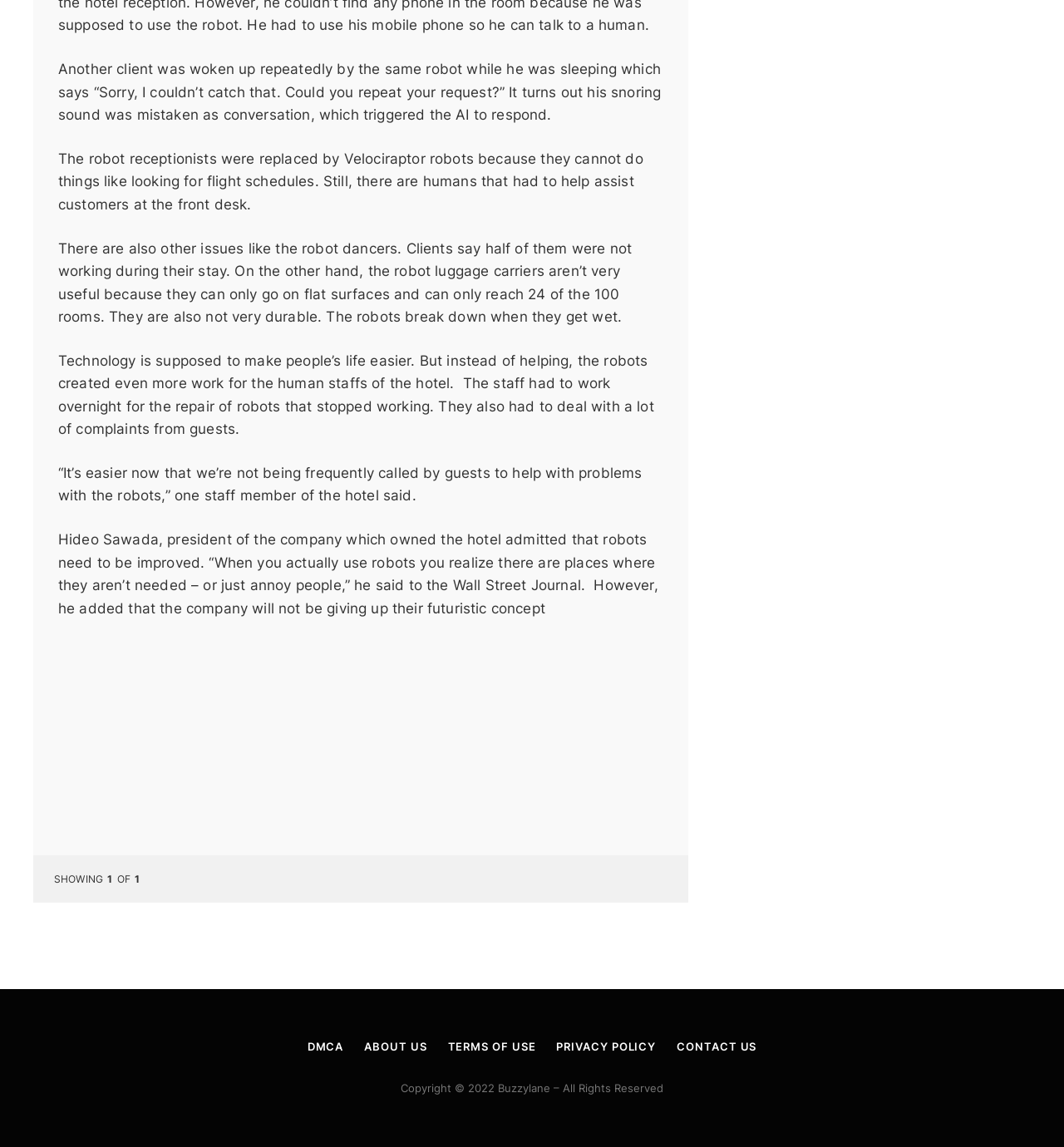Find the bounding box coordinates for the HTML element described as: "About Us". The coordinates should consist of four float values between 0 and 1, i.e., [left, top, right, bottom].

[0.342, 0.906, 0.401, 0.918]